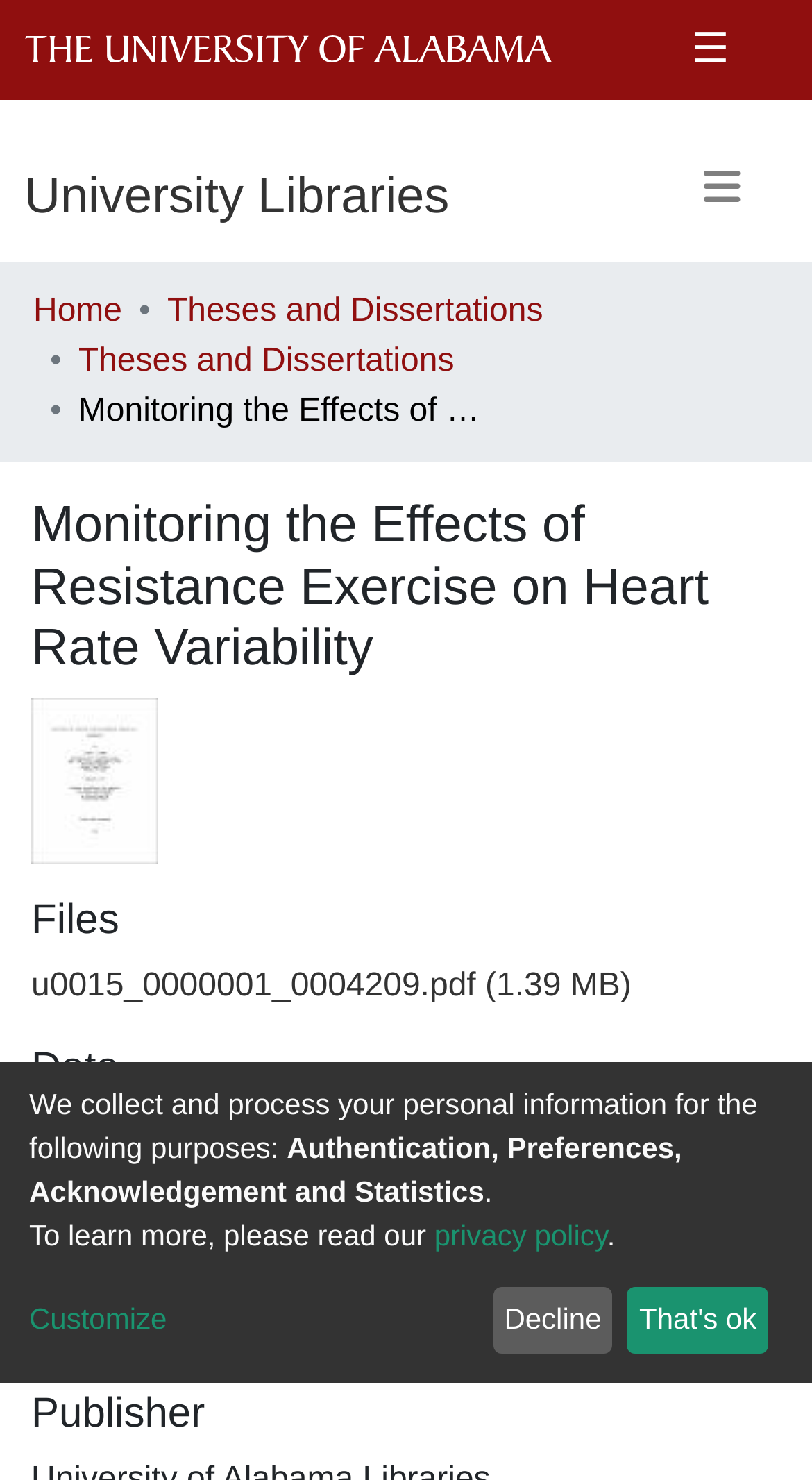Describe all significant elements and features of the webpage.

The webpage appears to be a research paper or academic article page, with a focus on "Monitoring the Effects of Resistance Exercise on Heart Rate Variability". 

At the top left, there is a link to "The University of Alabama", and a button with a hamburger menu icon. To the right of these elements, there is a navigation bar with a button to toggle navigation, which controls a collapsing navigation menu. 

Below the navigation bar, there is a breadcrumb navigation menu with links to "Home", "Theses and Dissertations", and another "Theses and Dissertations" link. 

The main content of the page is divided into sections, with headings such as "Monitoring the Effects of Resistance Exercise on Heart Rate Variability", "Files", "Date", "Authors", and "Publisher". 

Under the "Files" section, there is a link to a PDF file. The "Date" section displays the year "2020". The "Authors" section lists the author "Holmes, Clifton John Nicolas". 

At the bottom of the page, there is a section with static text describing the collection and processing of personal information, along with links to a privacy policy and a "Customize" option. There are also two buttons, "Decline" and "That's ok", which are likely related to the privacy policy.